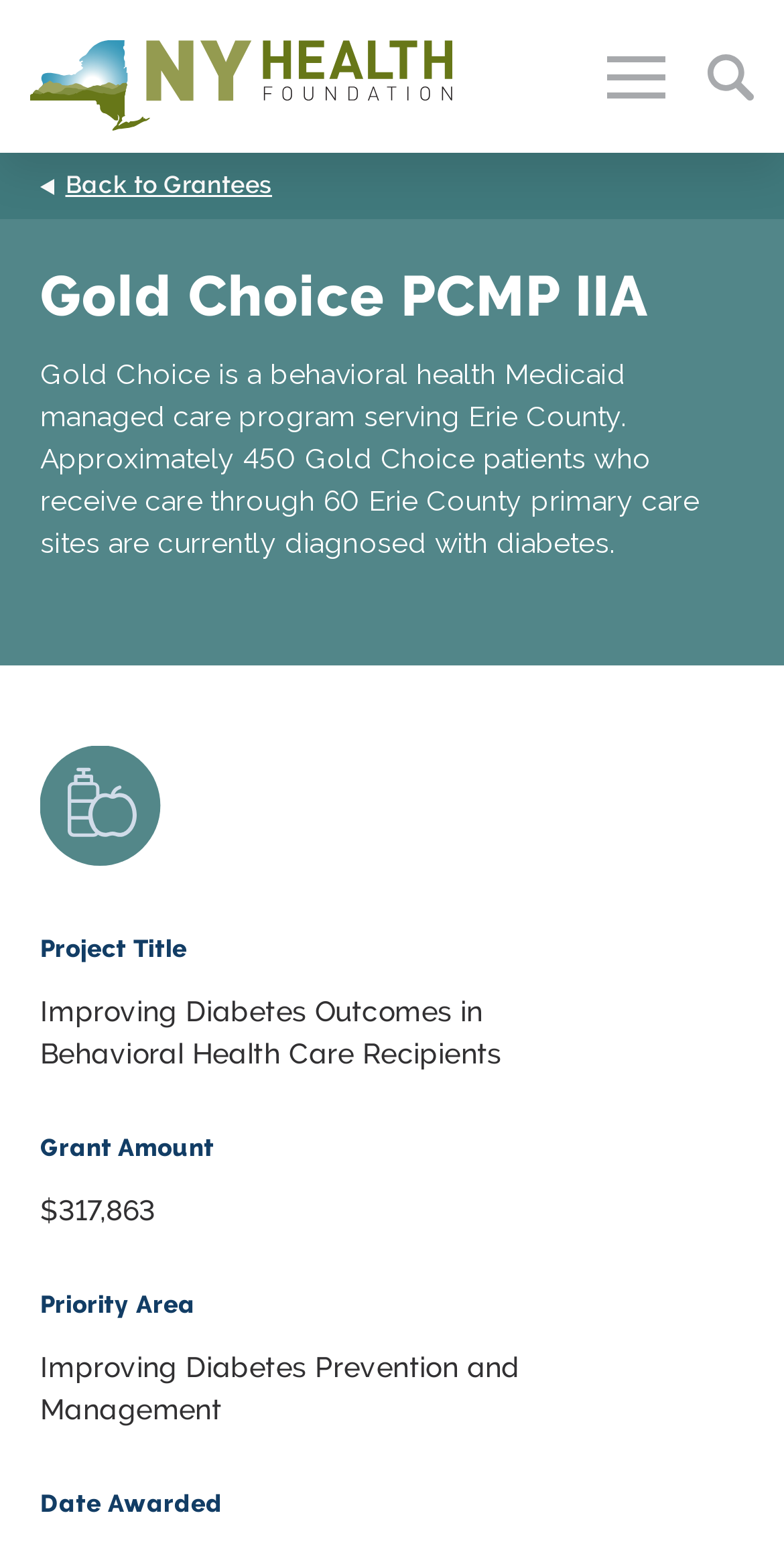How many primary care sites are involved in Gold Choice?
Please answer the question as detailed as possible.

I found this answer by looking at the text element that describes Gold Choice, which states 'Approximately 450 Gold Choice patients who receive care through 60 Erie County primary care sites are currently diagnosed with diabetes.'